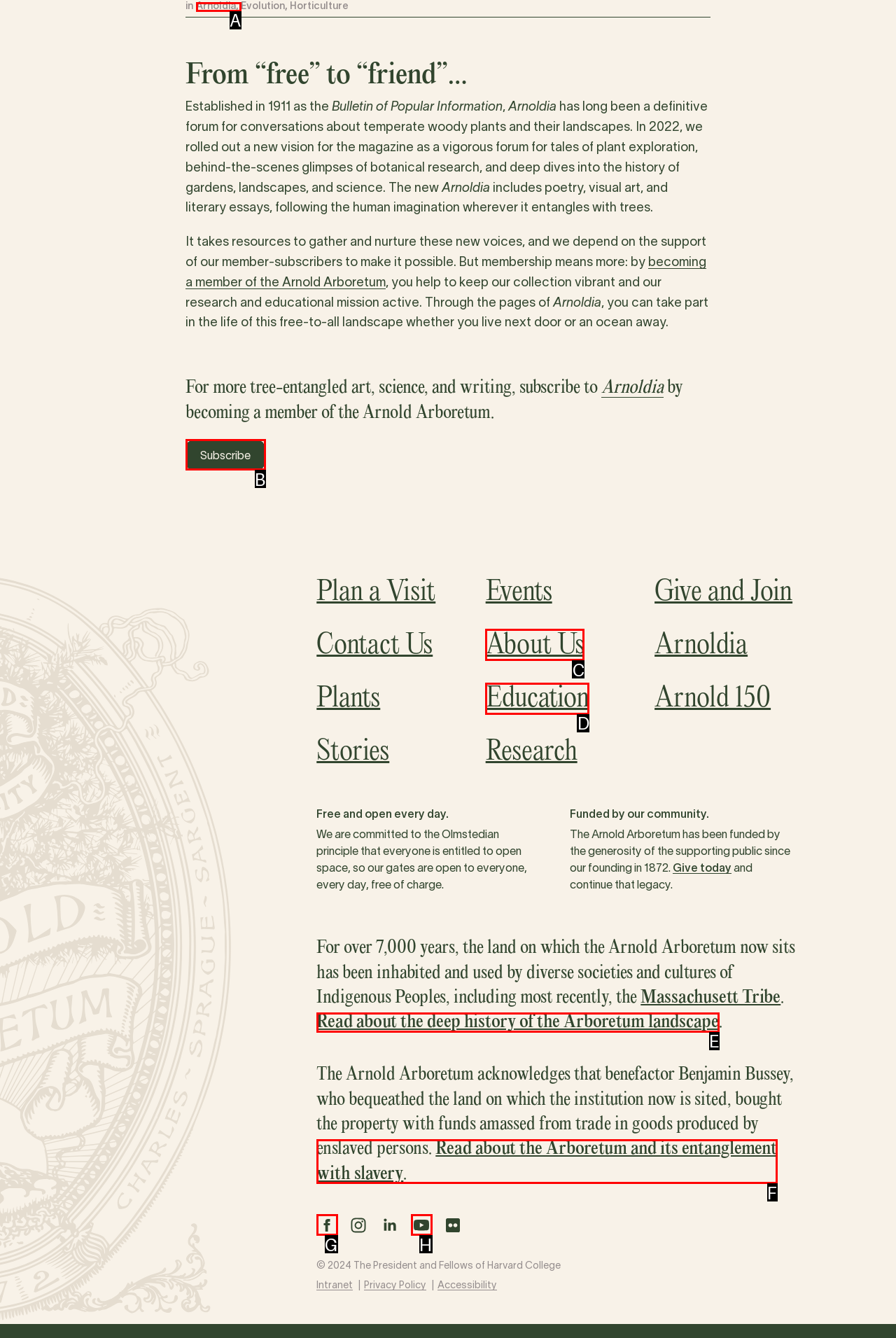Please identify the UI element that matches the description: Gardening & Landscaping
Respond with the letter of the correct option.

None